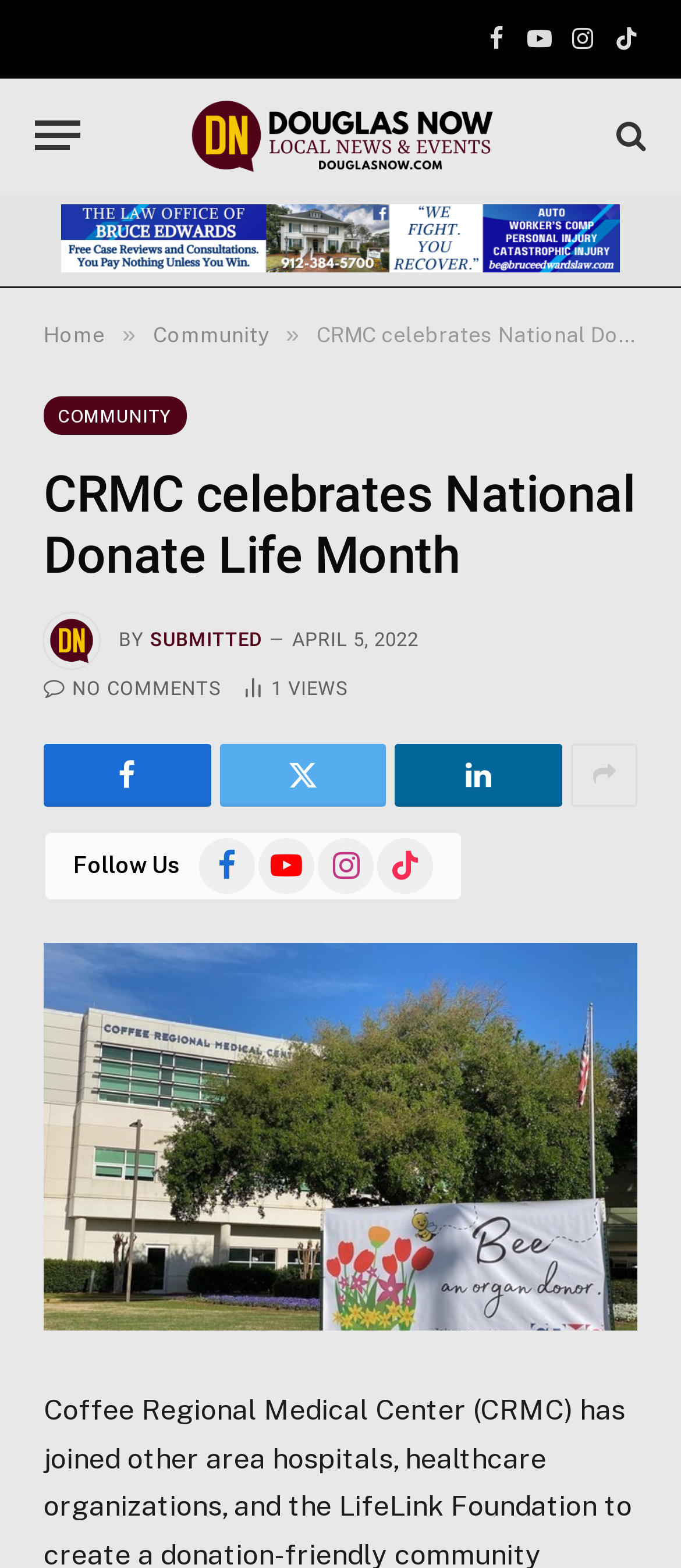Predict the bounding box coordinates of the UI element that matches this description: "title="Douglas Now"". The coordinates should be in the format [left, top, right, bottom] with each value between 0 and 1.

[0.272, 0.05, 0.728, 0.122]